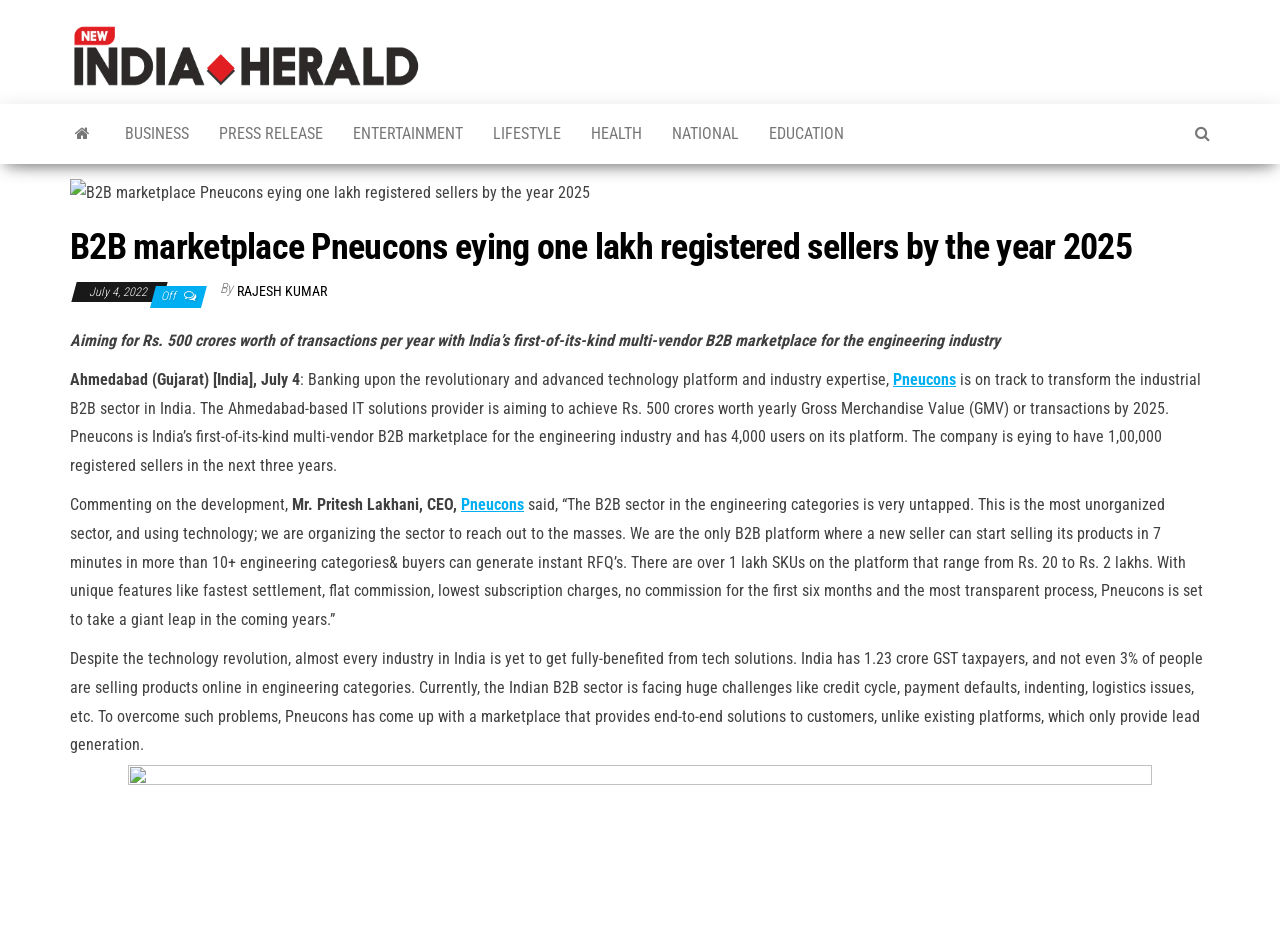Determine the bounding box coordinates for the HTML element mentioned in the following description: "Press Release". The coordinates should be a list of four floats ranging from 0 to 1, represented as [left, top, right, bottom].

[0.159, 0.111, 0.264, 0.175]